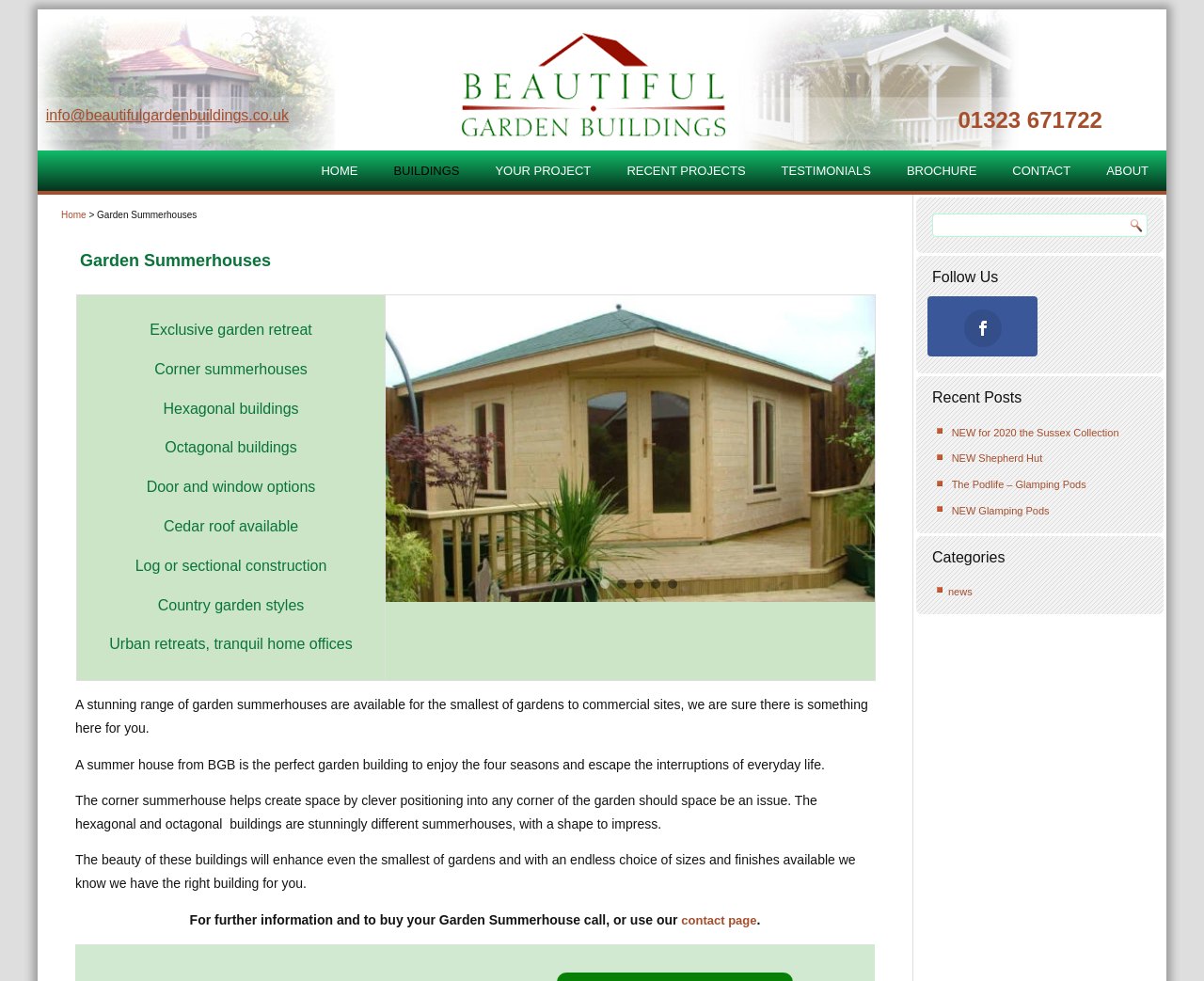Please determine the bounding box coordinates of the area that needs to be clicked to complete this task: 'Send an email'. The coordinates must be four float numbers between 0 and 1, formatted as [left, top, right, bottom].

[0.038, 0.11, 0.24, 0.126]